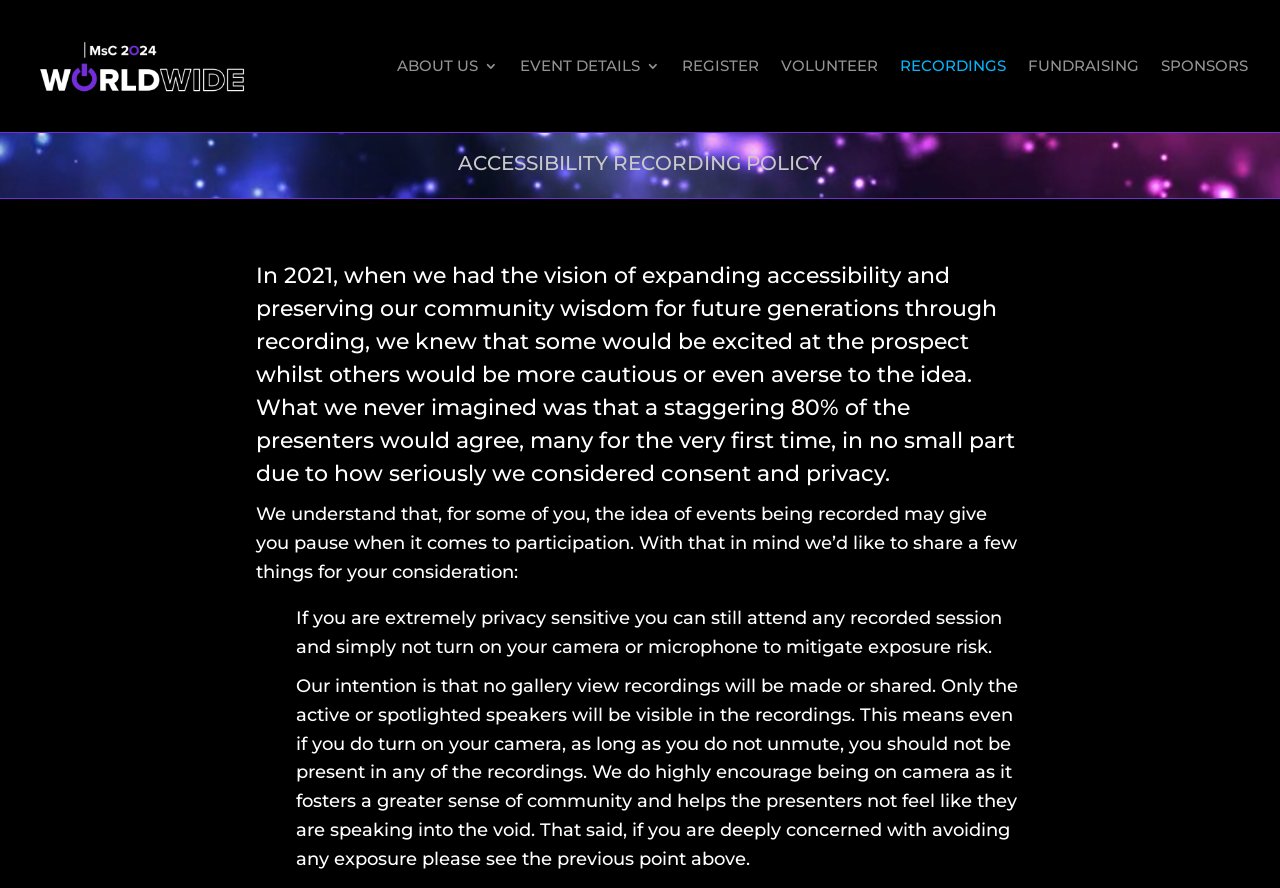What is the intention regarding gallery view recordings?
Use the information from the screenshot to give a comprehensive response to the question.

According to the text, 'Our intention is that no gallery view recordings will be made or shared. Only the active or spotlighted speakers will be visible in the recordings'.